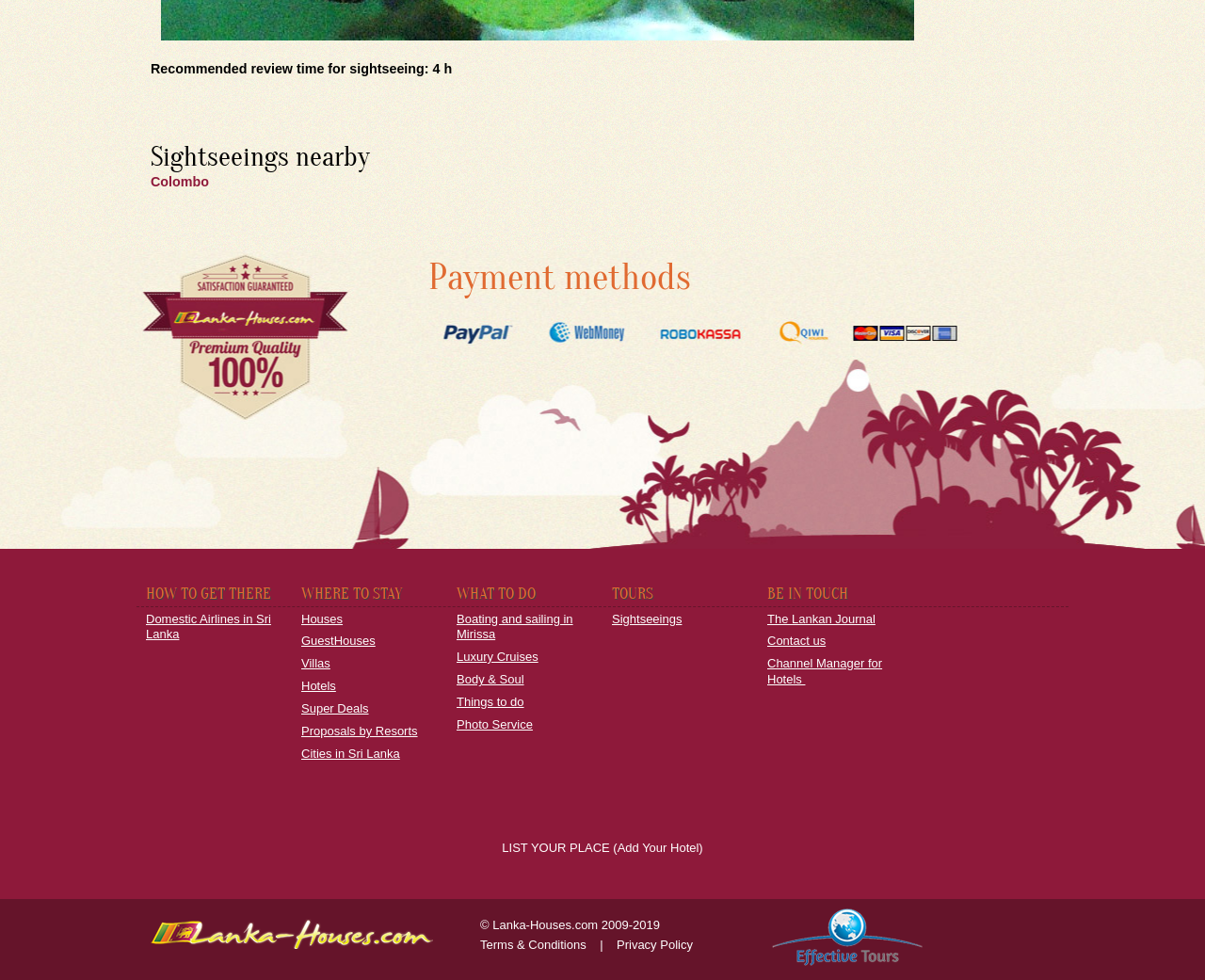How many links are there under the 'TOURS' section?
Please elaborate on the answer to the question with detailed information.

The answer can be found by counting the number of links under the 'TOURS' section, which is only 'Sightseeings'.